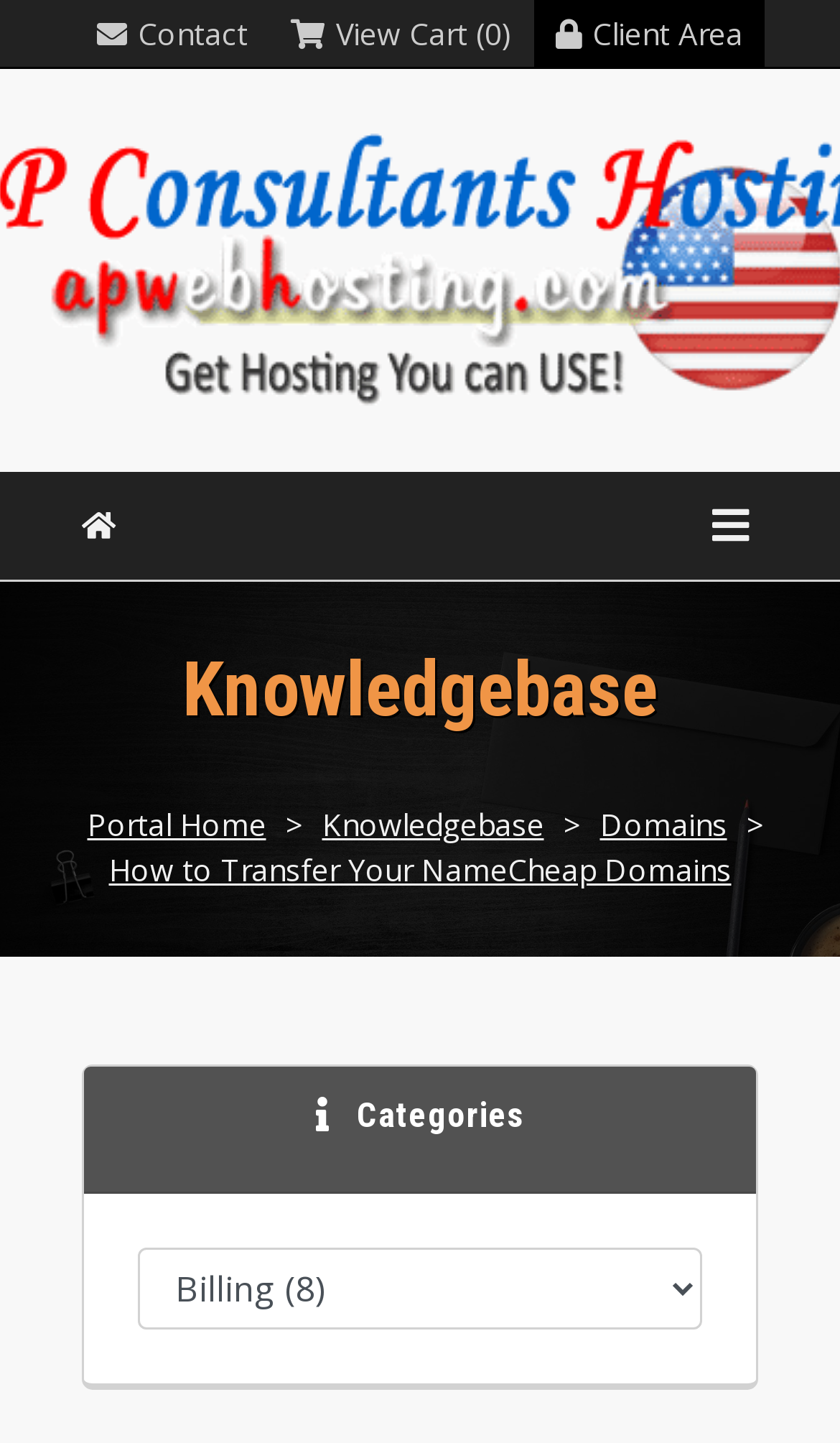Is there a search function on the page?
Please use the image to provide an in-depth answer to the question.

There is no search input field or button present on the page, which suggests that there is no search function available.